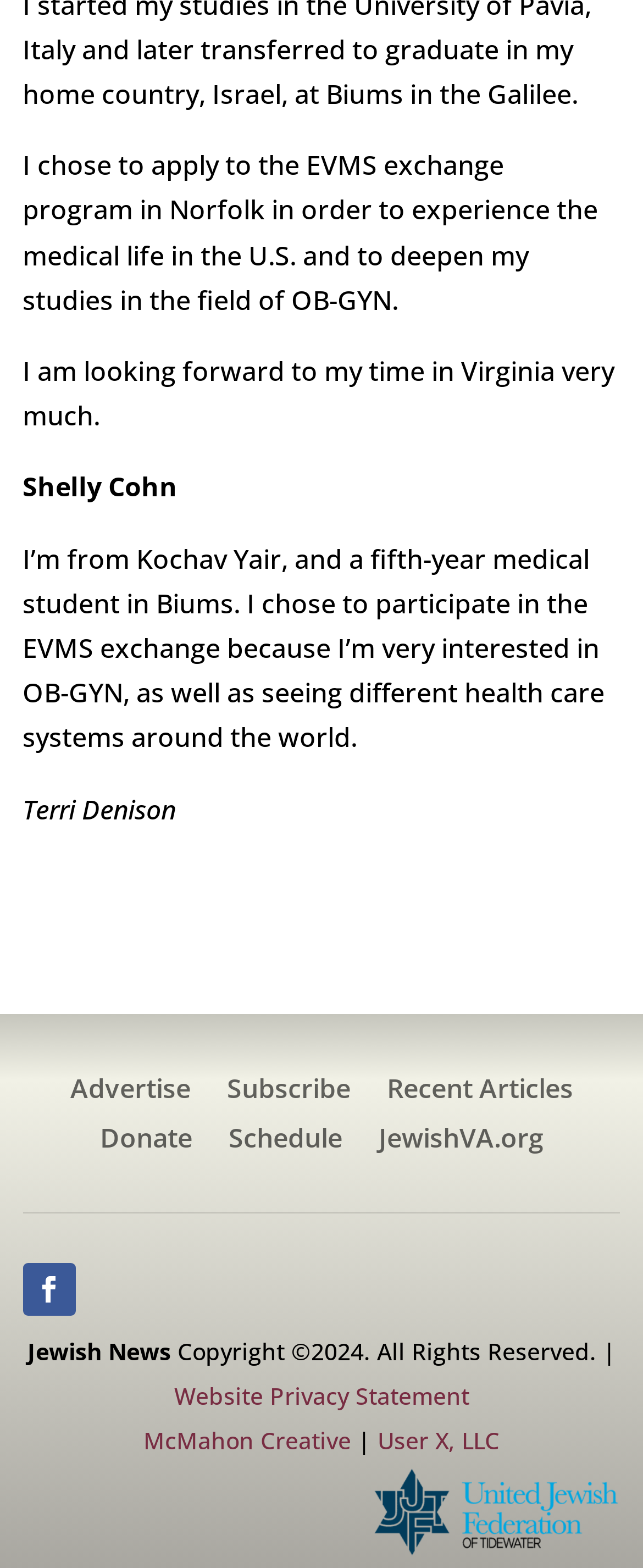Please locate the clickable area by providing the bounding box coordinates to follow this instruction: "Check Website Privacy Statement".

[0.271, 0.88, 0.729, 0.9]